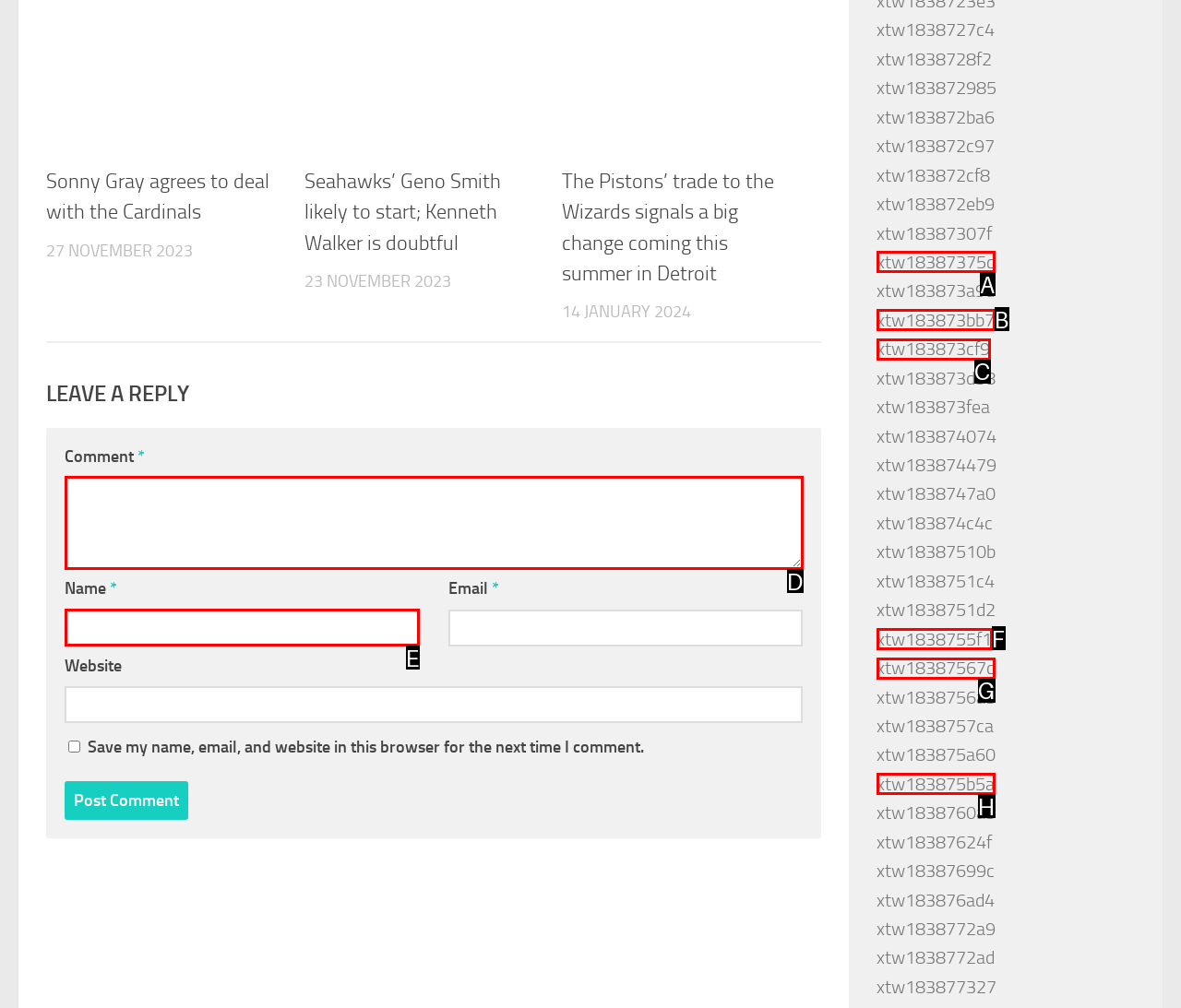Determine the HTML element to click for the instruction: Enter your comment in the 'Comment' field.
Answer with the letter corresponding to the correct choice from the provided options.

D